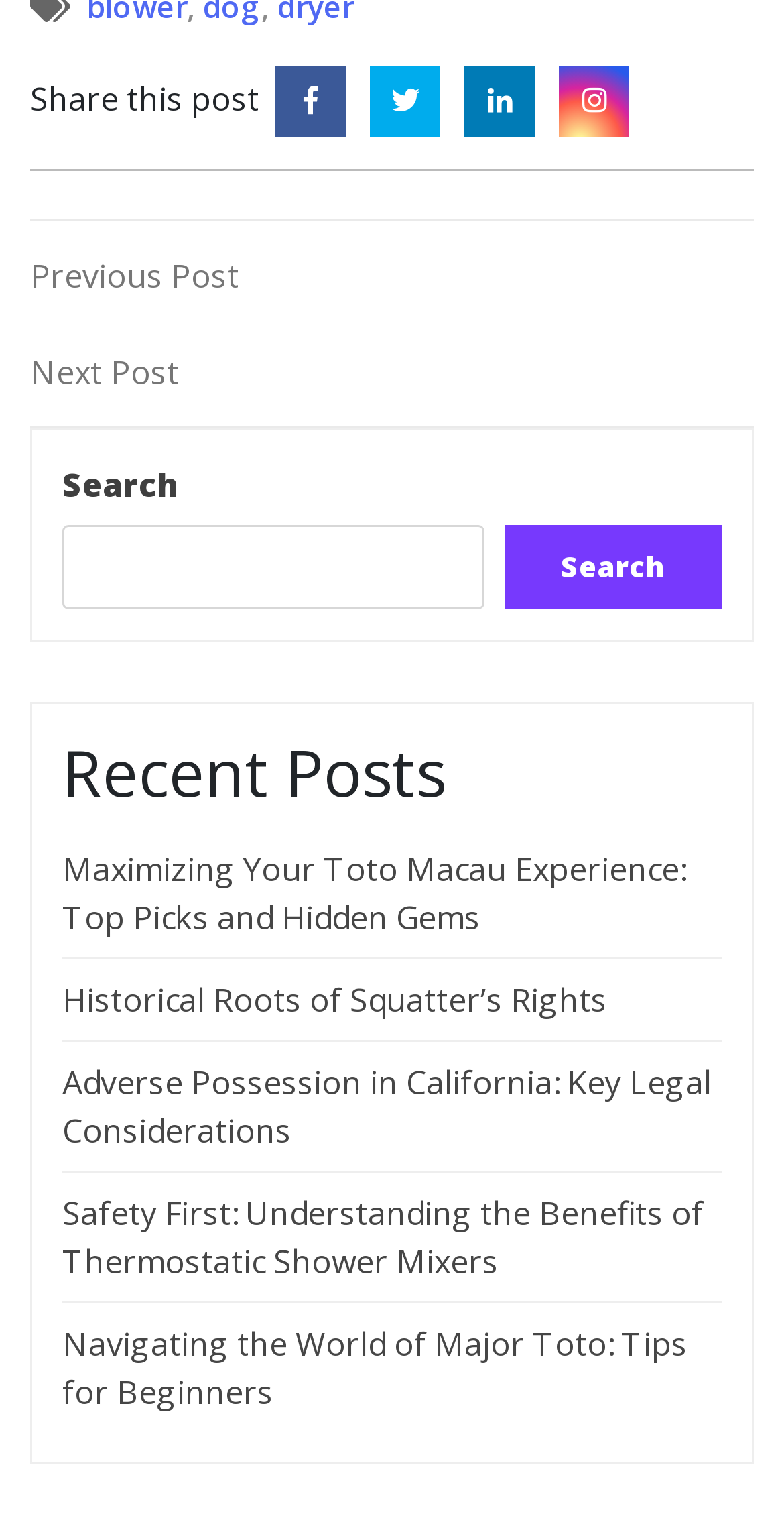Please determine the bounding box coordinates of the section I need to click to accomplish this instruction: "Share this post on Facebook".

[0.351, 0.05, 0.441, 0.079]